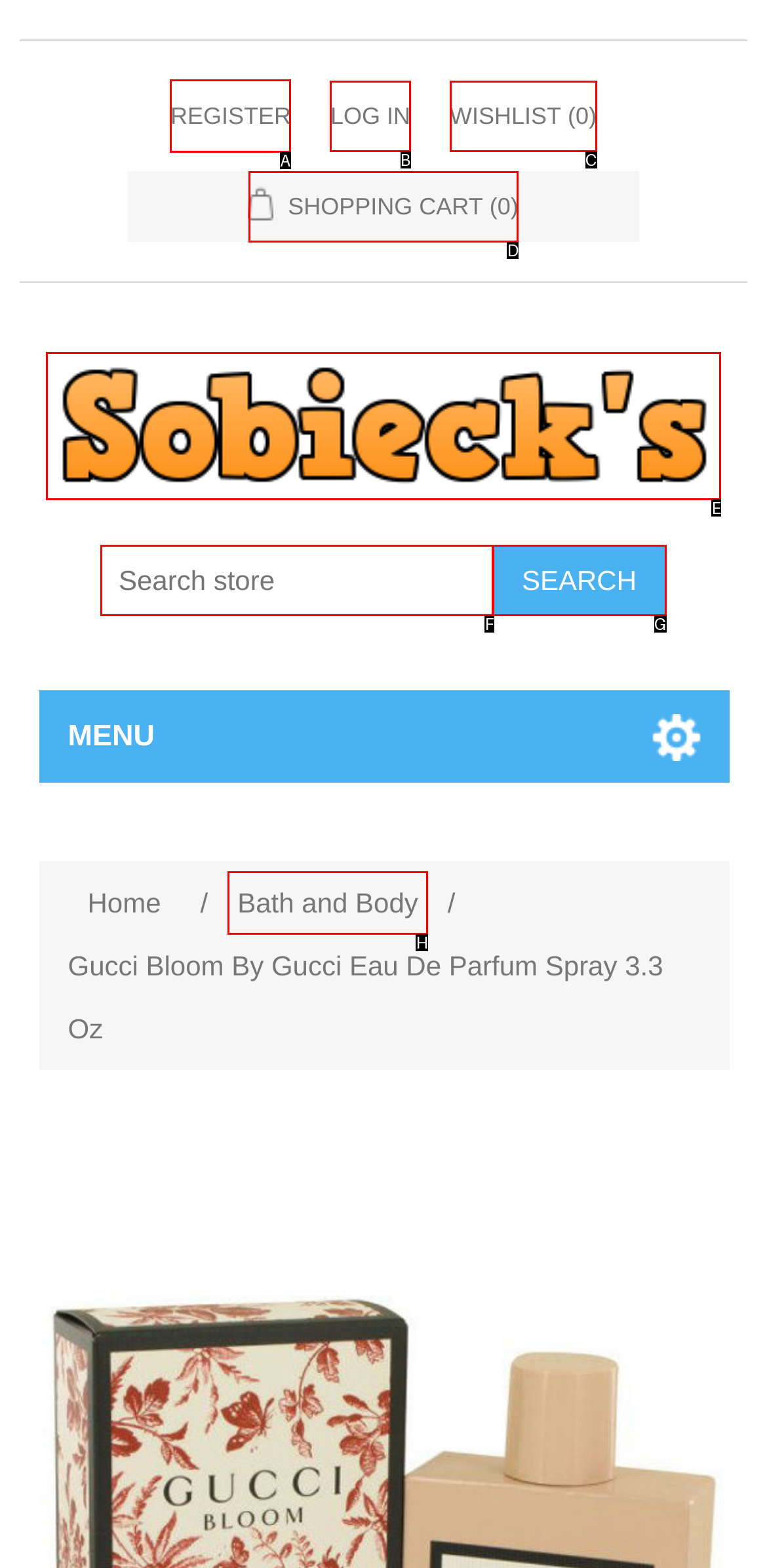Identify the HTML element to click to execute this task: register an account Respond with the letter corresponding to the proper option.

A